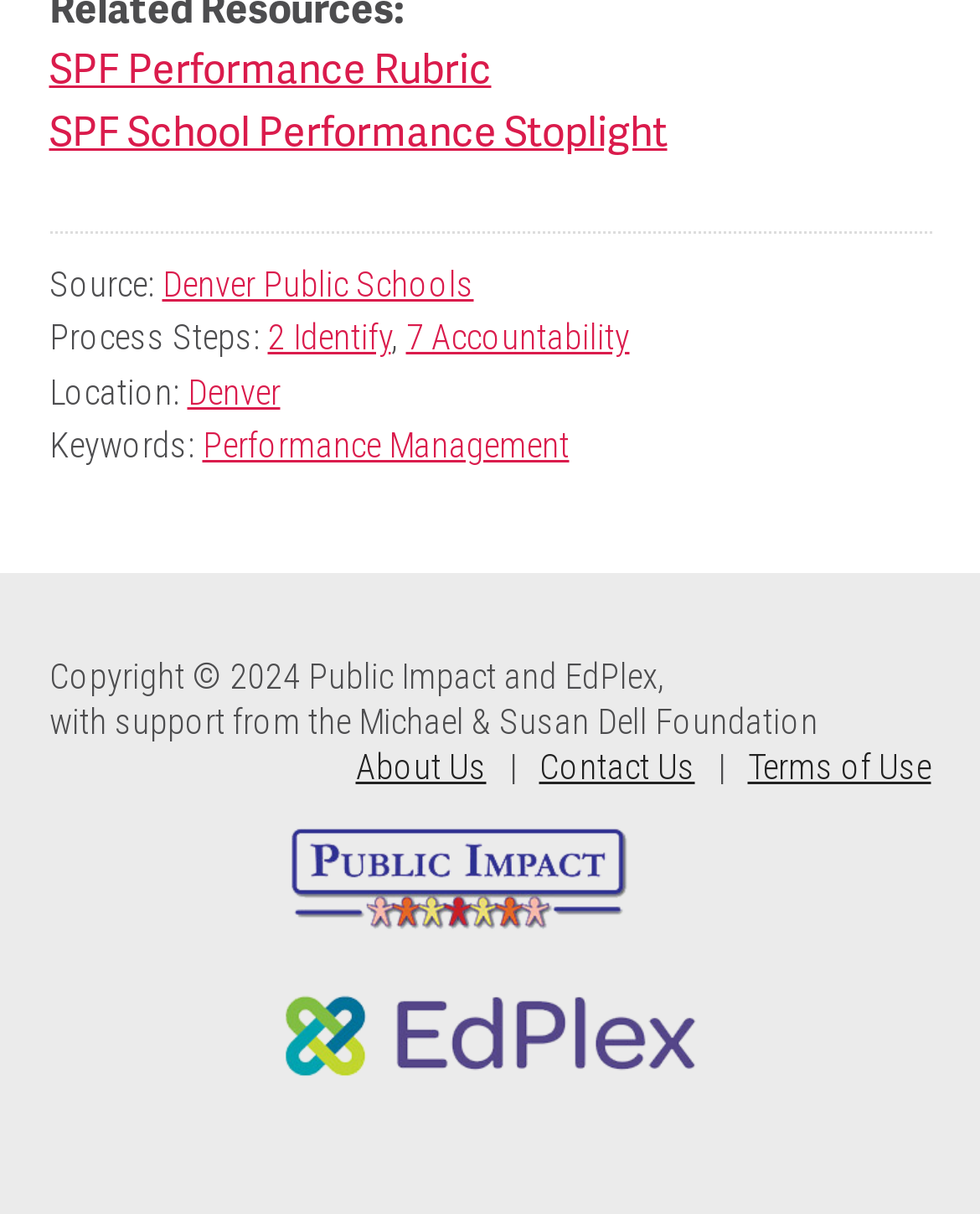Please determine the bounding box coordinates for the element that should be clicked to follow these instructions: "Visit SPF Performance Rubric".

[0.05, 0.032, 0.501, 0.079]